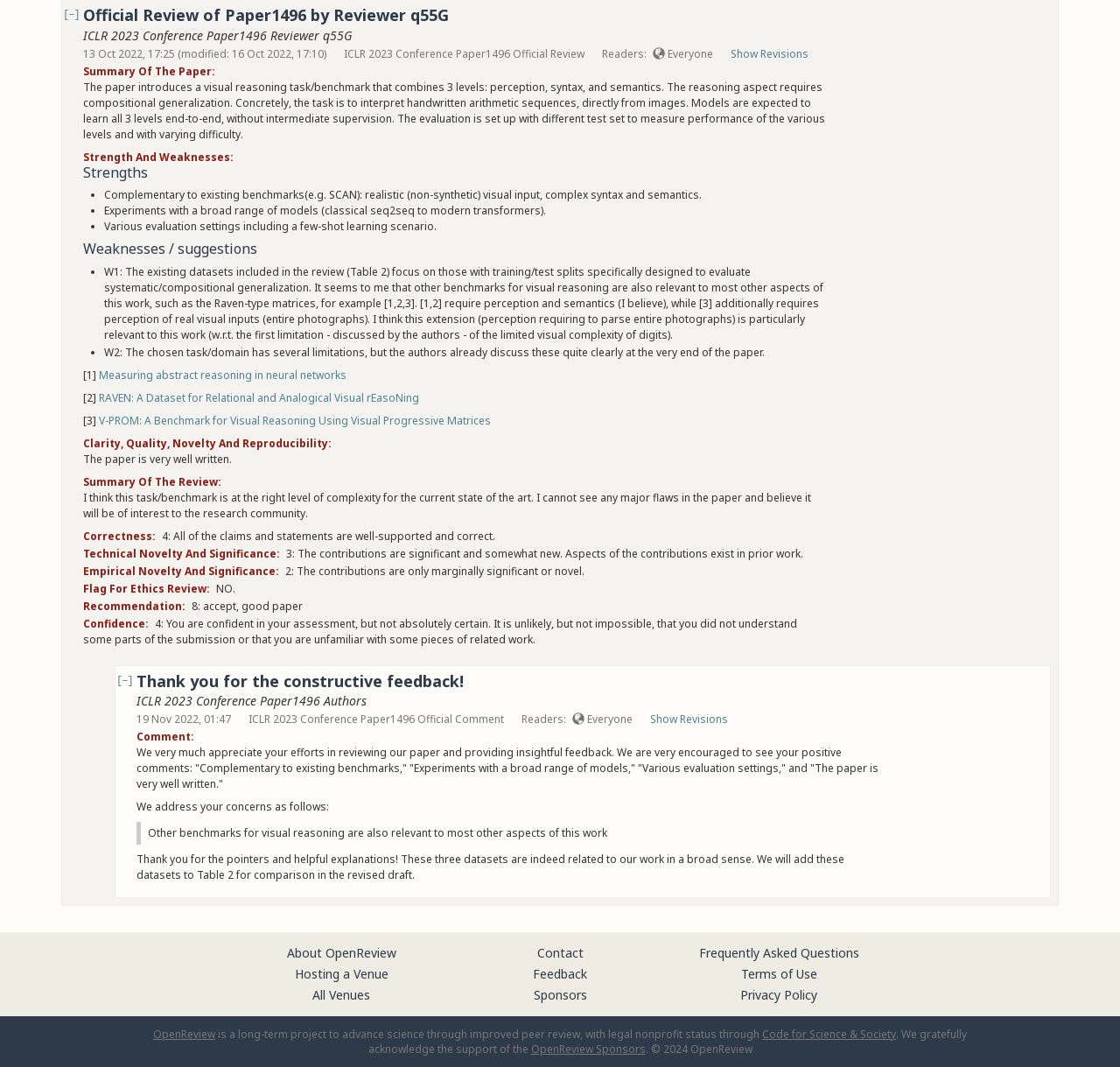Examine the image carefully and respond to the question with a detailed answer: 
What is the date of the official comment?

The date of the official comment can be found below the heading 'ICLR 2023 Conference Paper1496 Authors' near the bottom of the page.